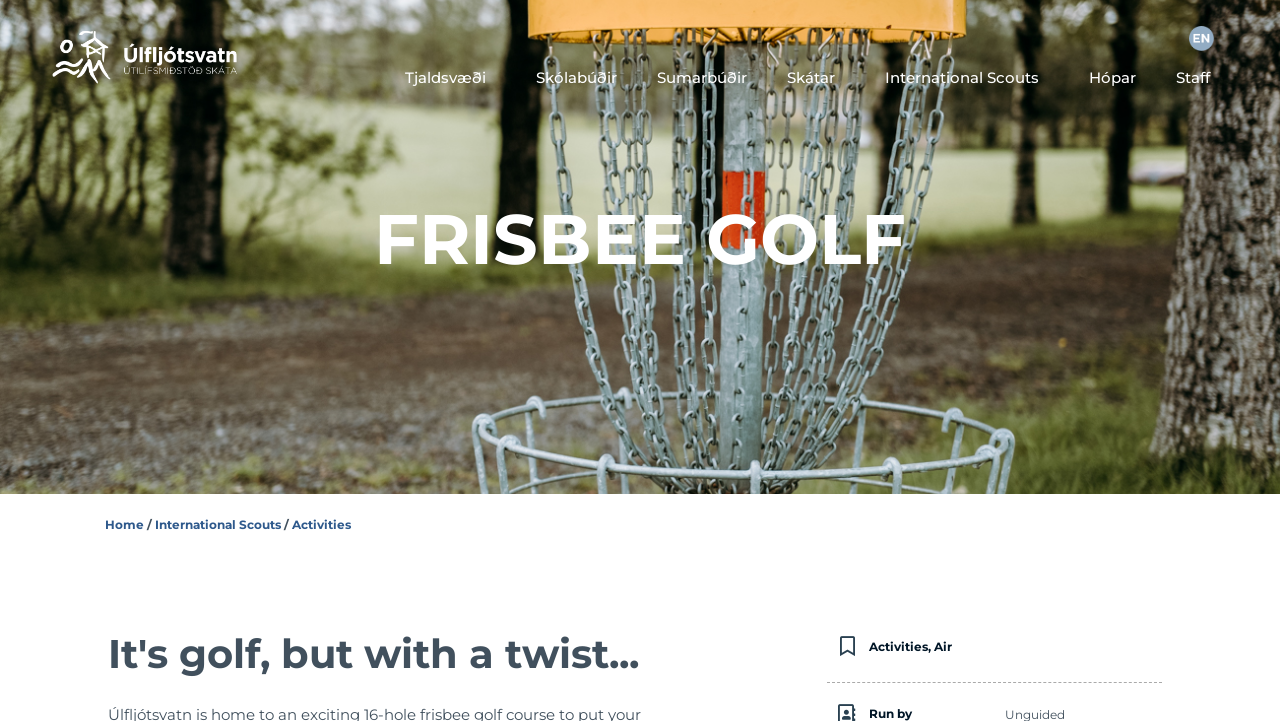Please find the bounding box coordinates of the element that must be clicked to perform the given instruction: "View Activities". The coordinates should be four float numbers from 0 to 1, i.e., [left, top, right, bottom].

[0.228, 0.717, 0.274, 0.737]